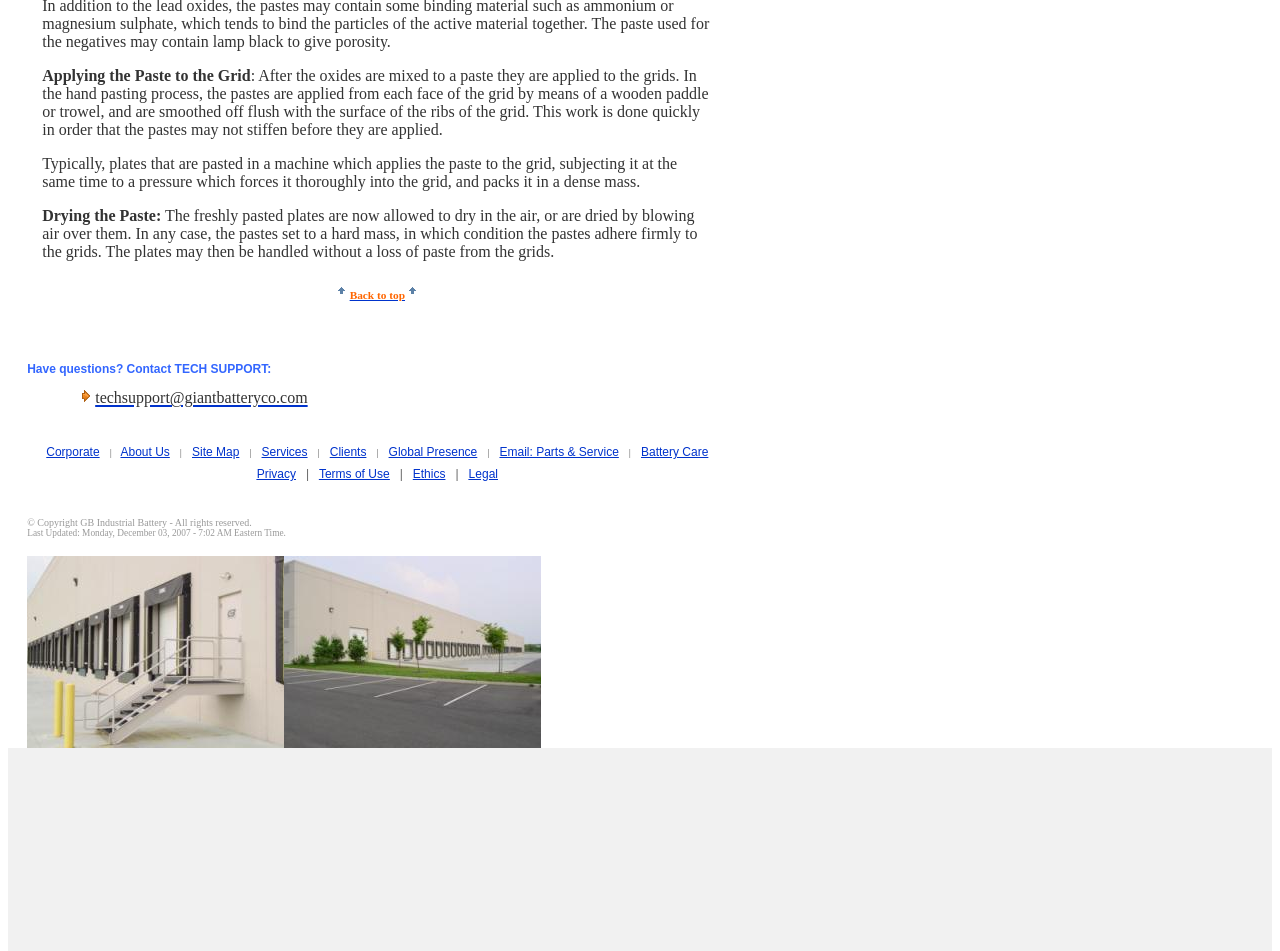Identify the bounding box for the described UI element. Provide the coordinates in (top-left x, top-left y, bottom-right x, bottom-right y) format with values ranging from 0 to 1: Ethics

[0.322, 0.491, 0.348, 0.506]